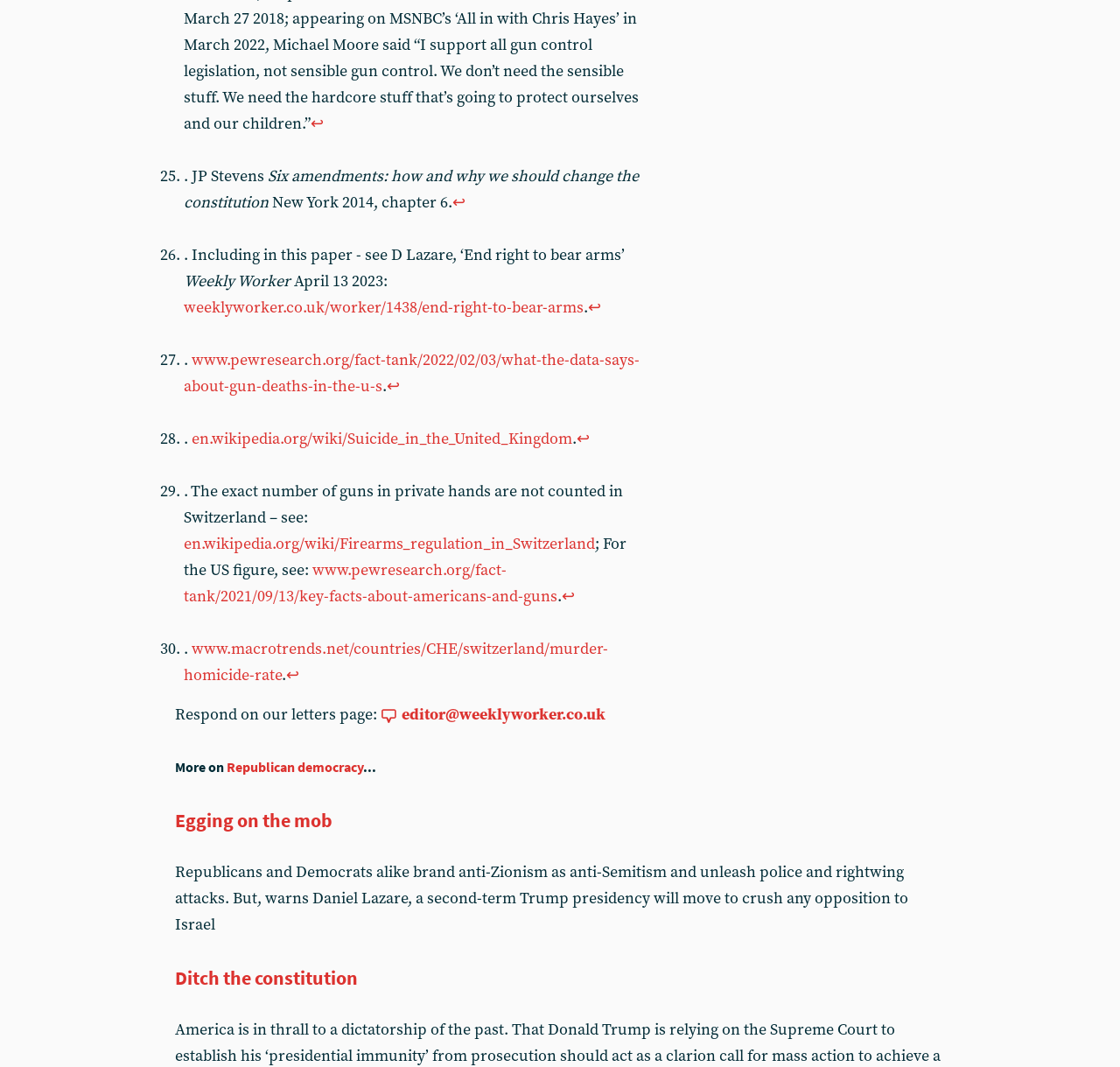Identify the bounding box coordinates of the region that needs to be clicked to carry out this instruction: "Respond on the letters page". Provide these coordinates as four float numbers ranging from 0 to 1, i.e., [left, top, right, bottom].

[0.156, 0.66, 0.34, 0.679]